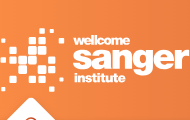What does the logo represent?
Please answer the question with a single word or phrase, referencing the image.

Genomic research